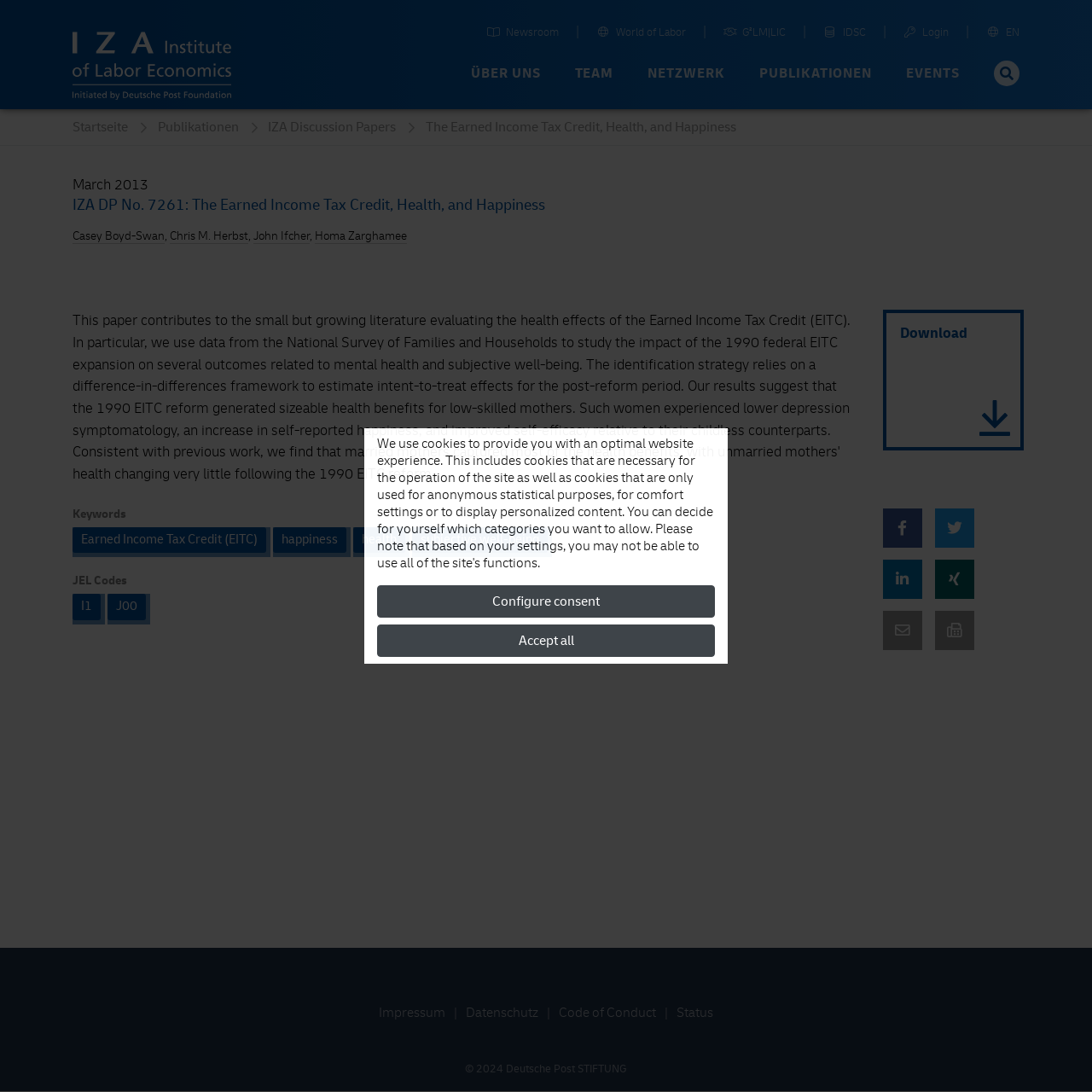What is the topic of the publication?
Please answer using one word or phrase, based on the screenshot.

Earned Income Tax Credit